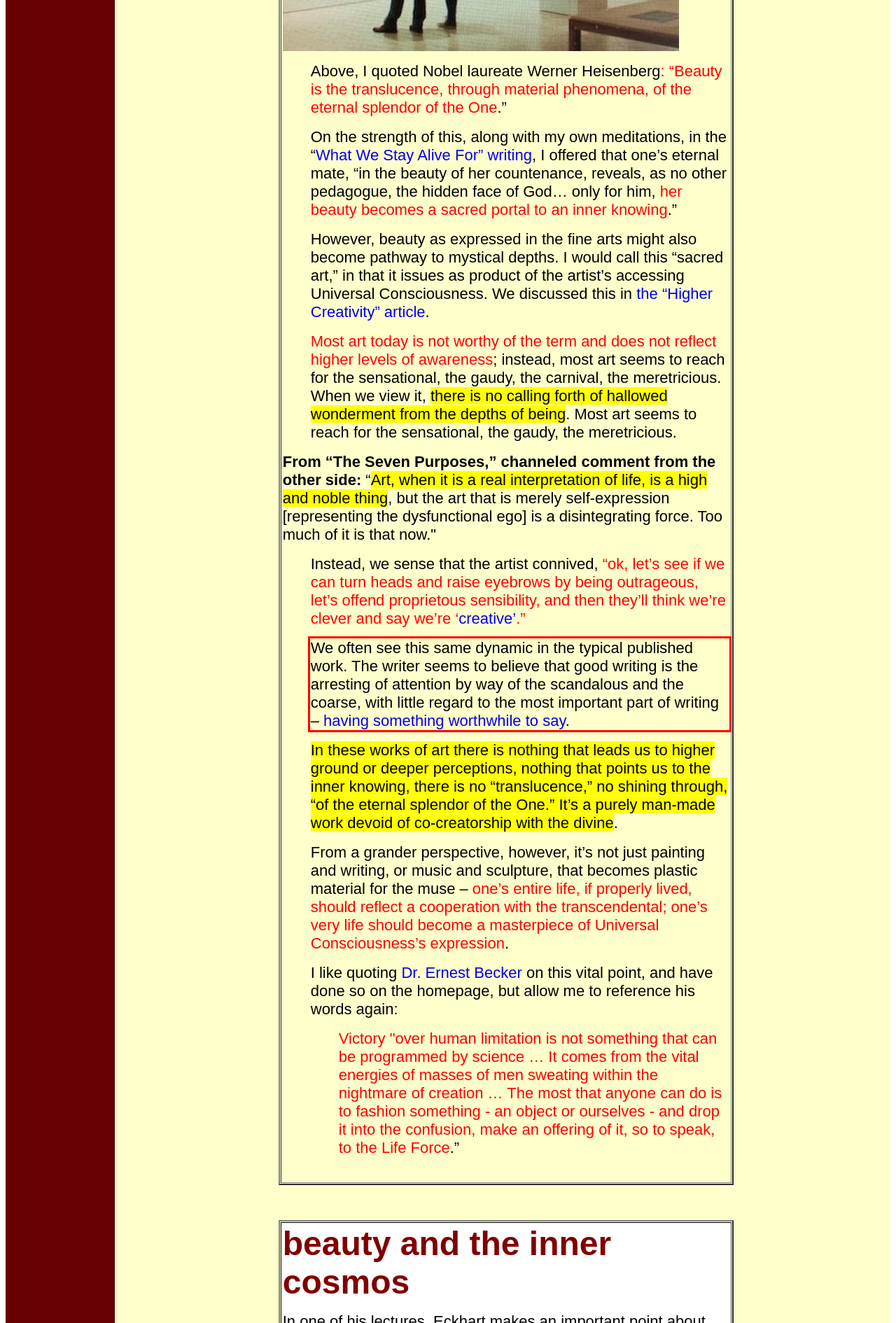Your task is to recognize and extract the text content from the UI element enclosed in the red bounding box on the webpage screenshot.

We often see this same dynamic in the typical published work. The writer seems to believe that good writing is the arresting of attention by way of the scandalous and the coarse, with little regard to the most important part of writing – having something worthwhile to say.